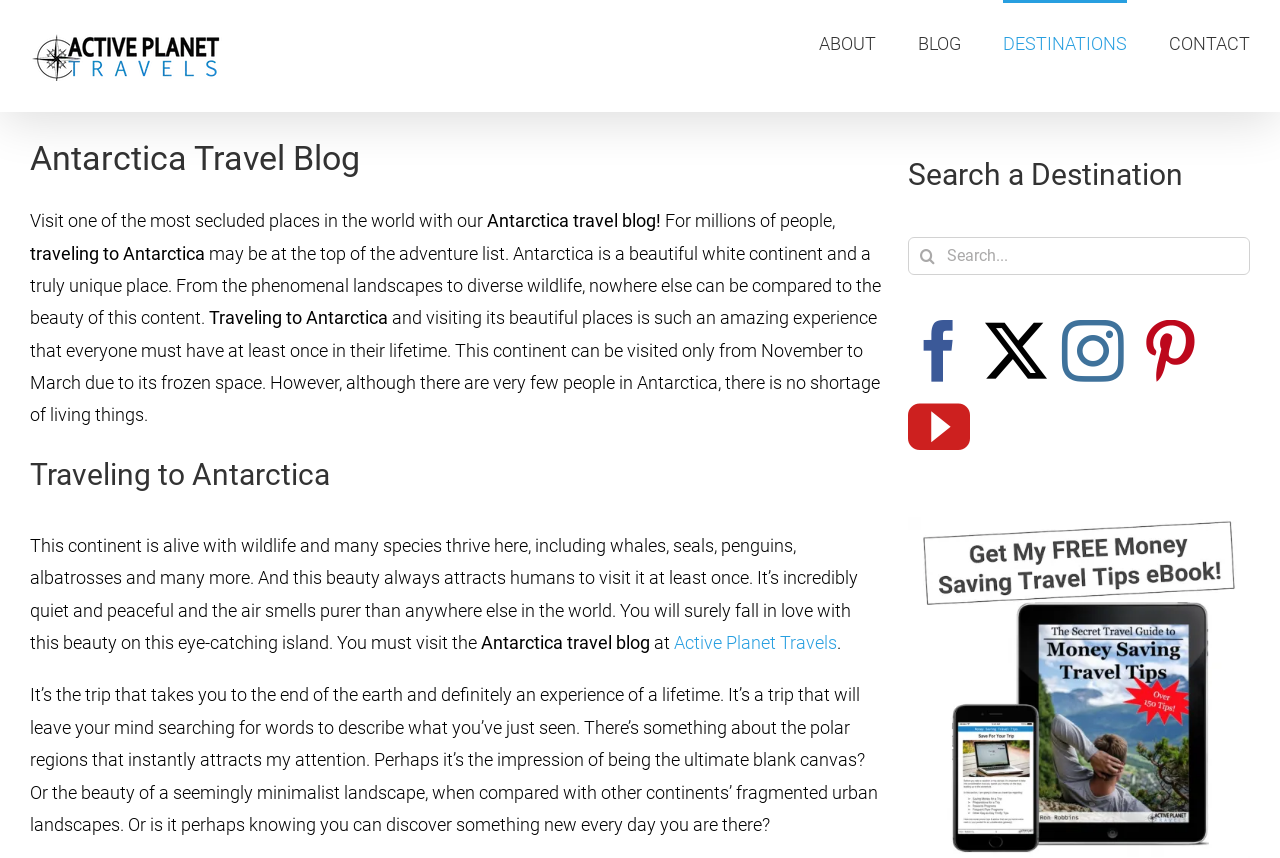Can you identify the bounding box coordinates of the clickable region needed to carry out this instruction: 'Click on the Midabrim Communications logo'? The coordinates should be four float numbers within the range of 0 to 1, stated as [left, top, right, bottom].

None